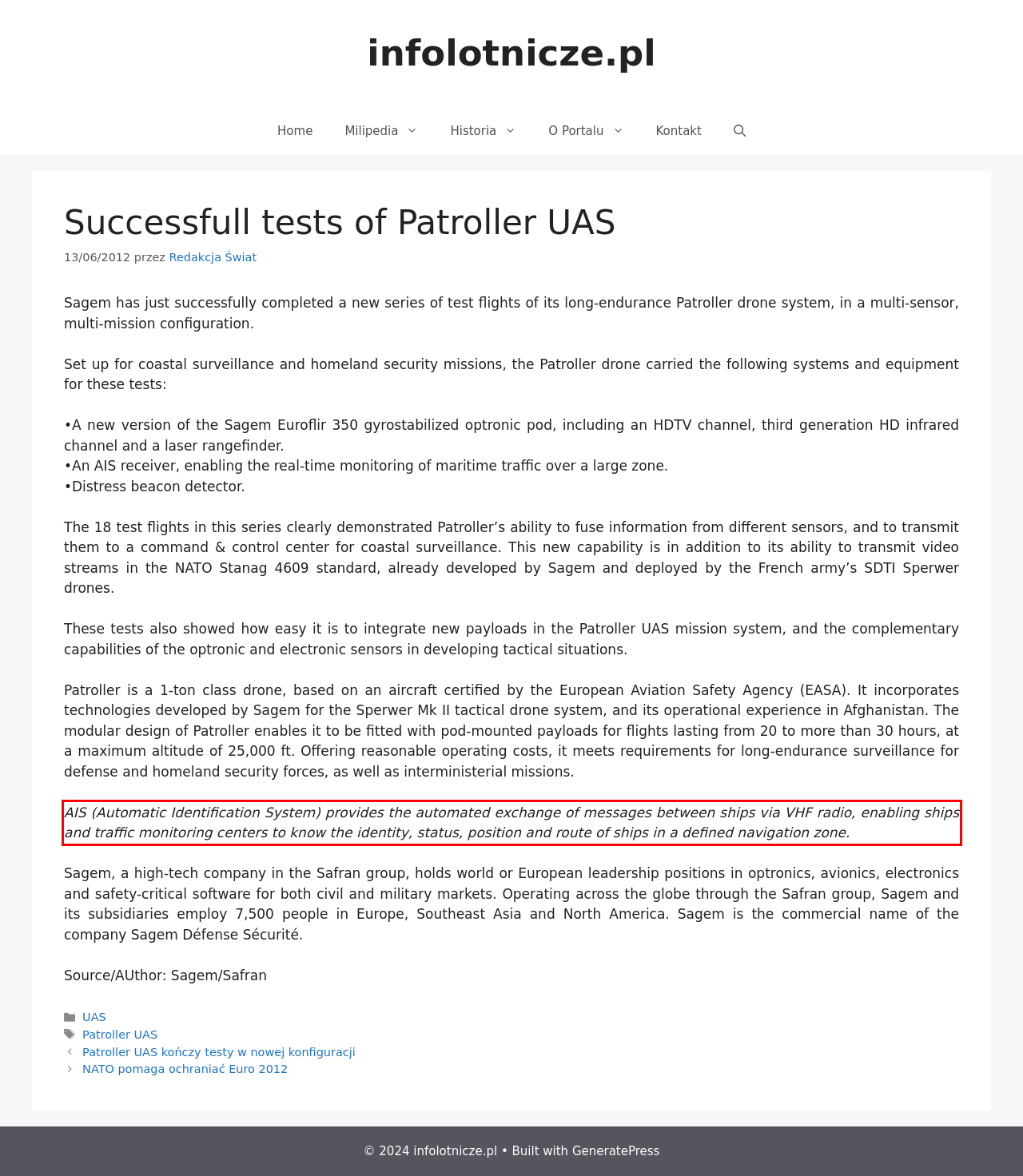Please take the screenshot of the webpage, find the red bounding box, and generate the text content that is within this red bounding box.

AIS (Automatic Identification System) provides the automated exchange of messages between ships via VHF radio, enabling ships and traffic monitoring centers to know the identity, status, position and route of ships in a defined navigation zone.